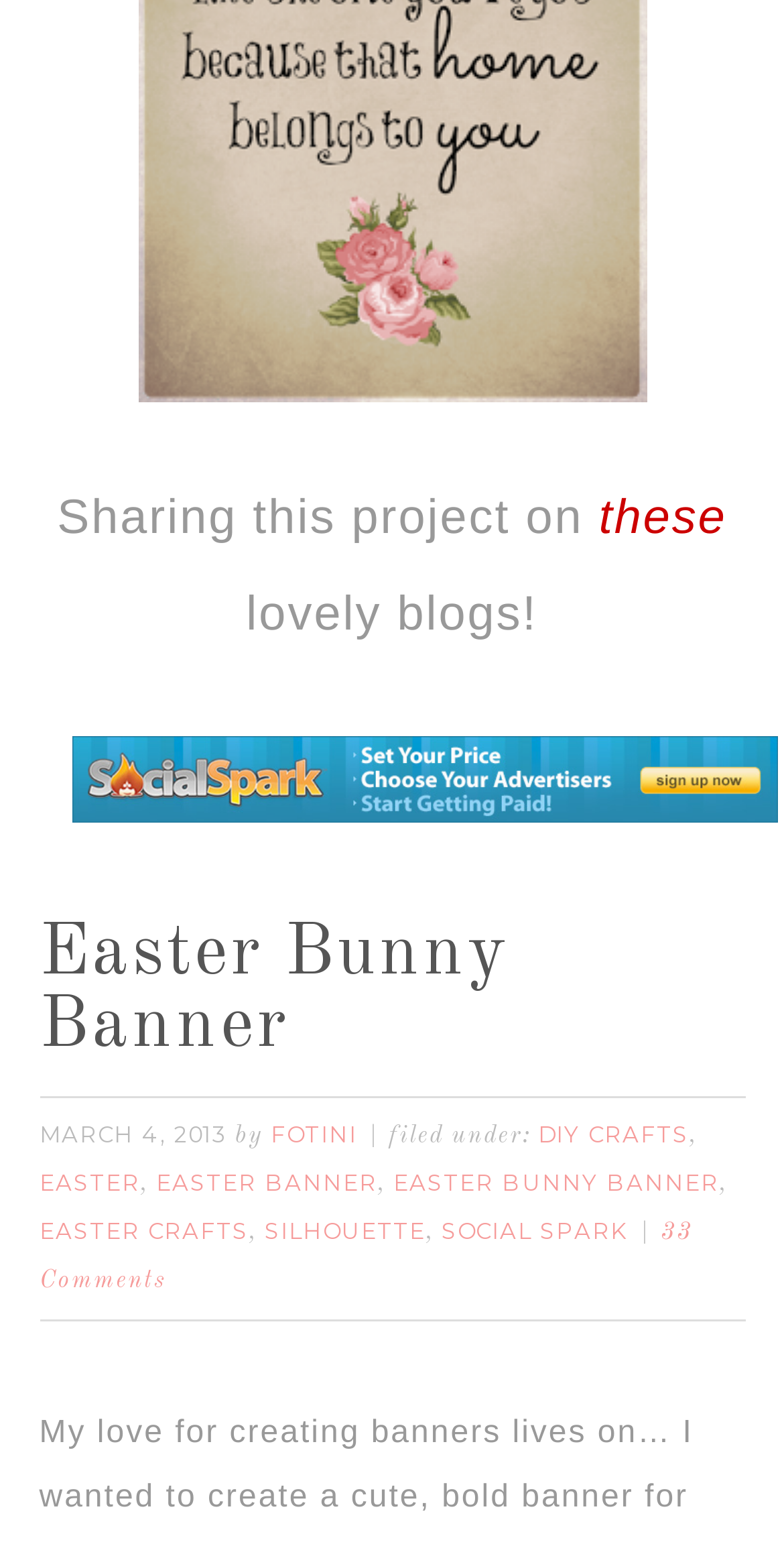What is the date of the post?
Please ensure your answer to the question is detailed and covers all necessary aspects.

The date of the post can be found in the section below the heading 'Easter Bunny Banner', where it says 'MARCH 4, 2013'.